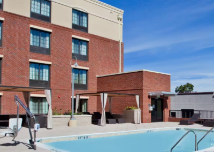Generate a detailed caption that describes the image.

The image showcases an inviting outdoor pool area of the Hampton Inn & Suites Chapel Hill-Carrboro/Downtown. The setting features a well-maintained swimming pool, complemented by cozy lounge areas under shaded cabanas. In the background, the modern brick facade of the hotel is visible, reflecting a pleasant combination of comfort and contemporary design. The clear blue sky adds to the serene atmosphere, making it an ideal space for relaxation and leisure. Guests can enjoy the convenience of this delightful outdoor space, enriching their stay with refreshing dips and sunbathing opportunities.